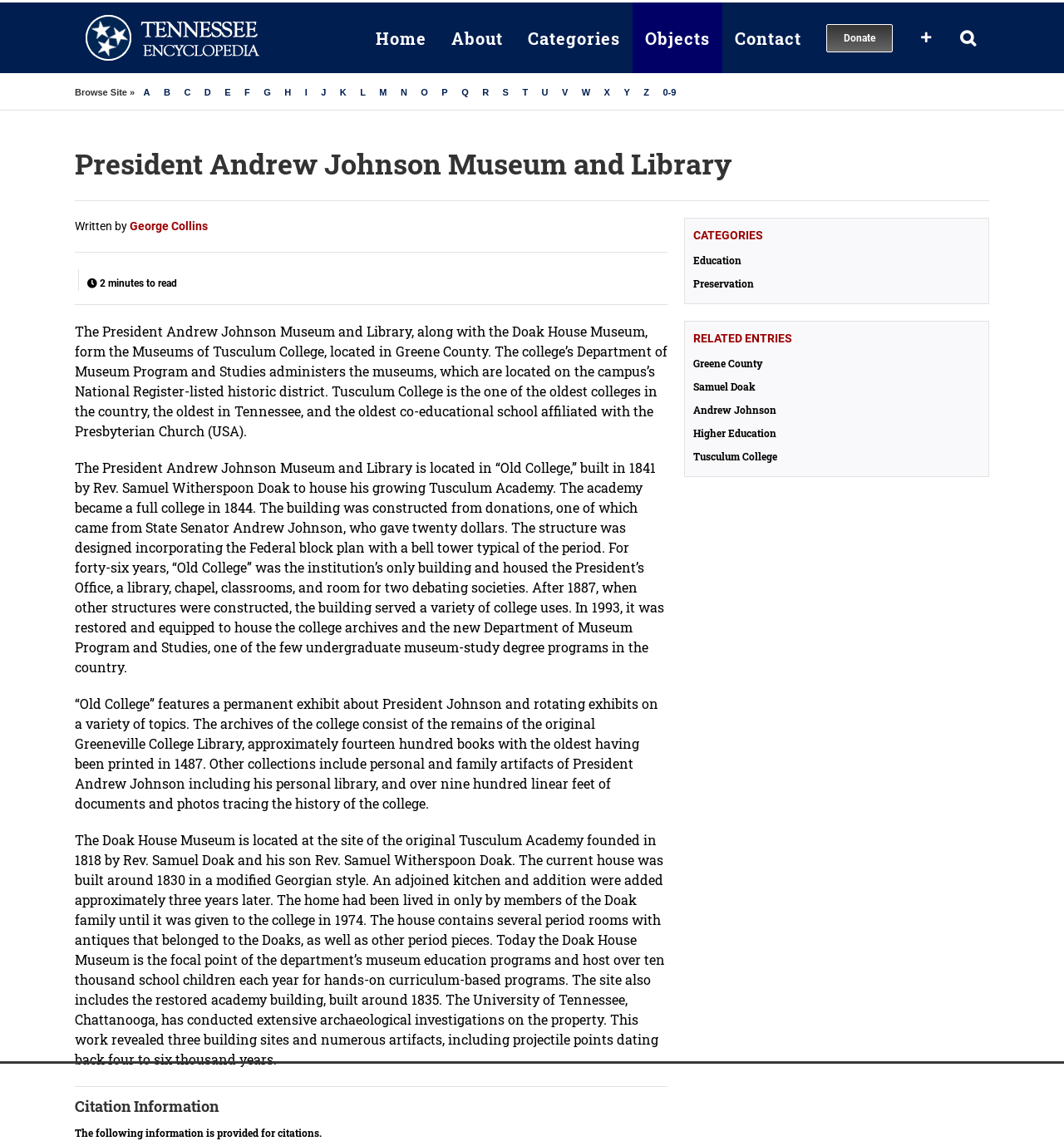Find the bounding box coordinates for the HTML element specified by: "3rd Party Data Processors".

None